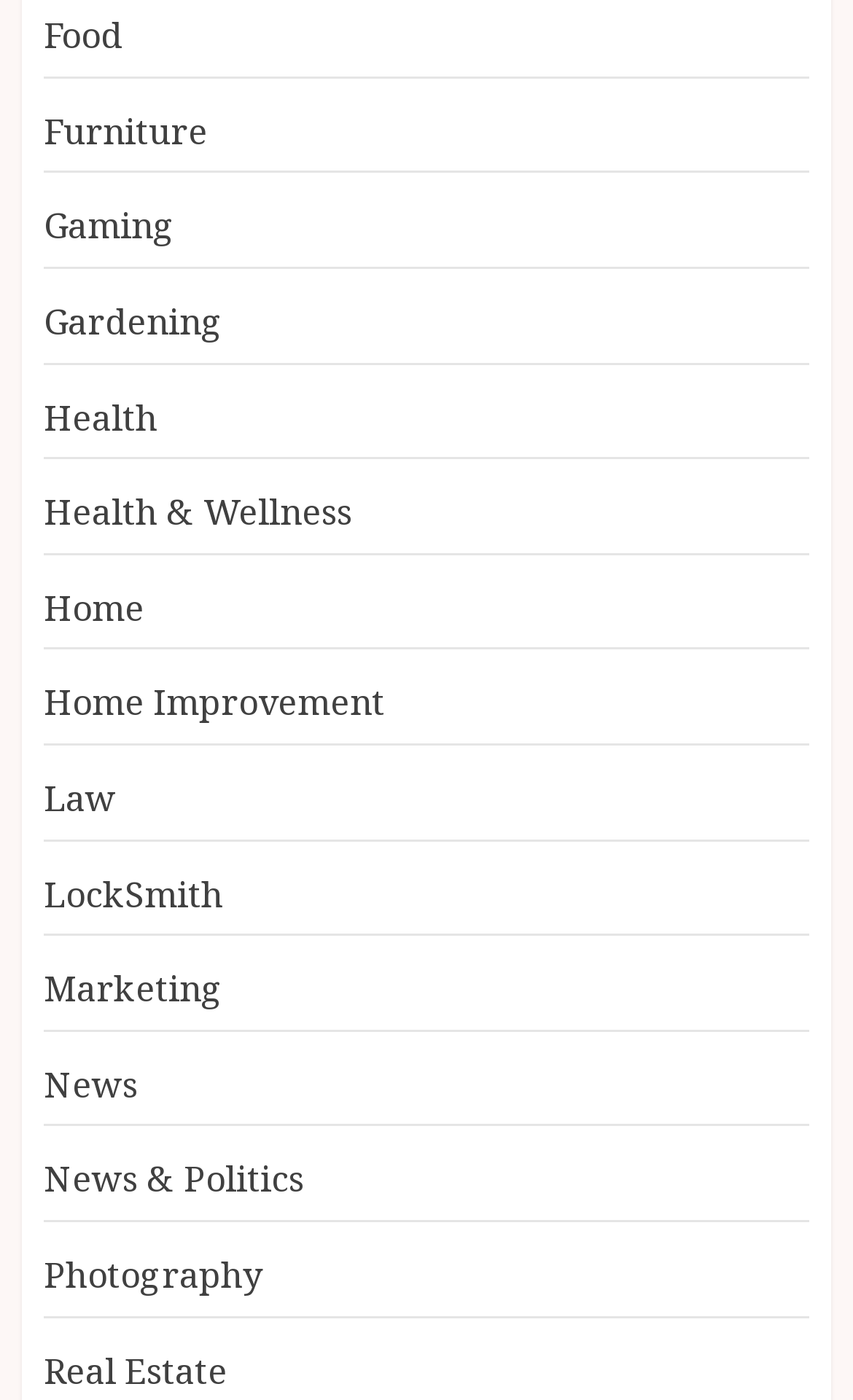Find the bounding box coordinates of the clickable element required to execute the following instruction: "go to Home Improvement". Provide the coordinates as four float numbers between 0 and 1, i.e., [left, top, right, bottom].

[0.051, 0.485, 0.451, 0.521]